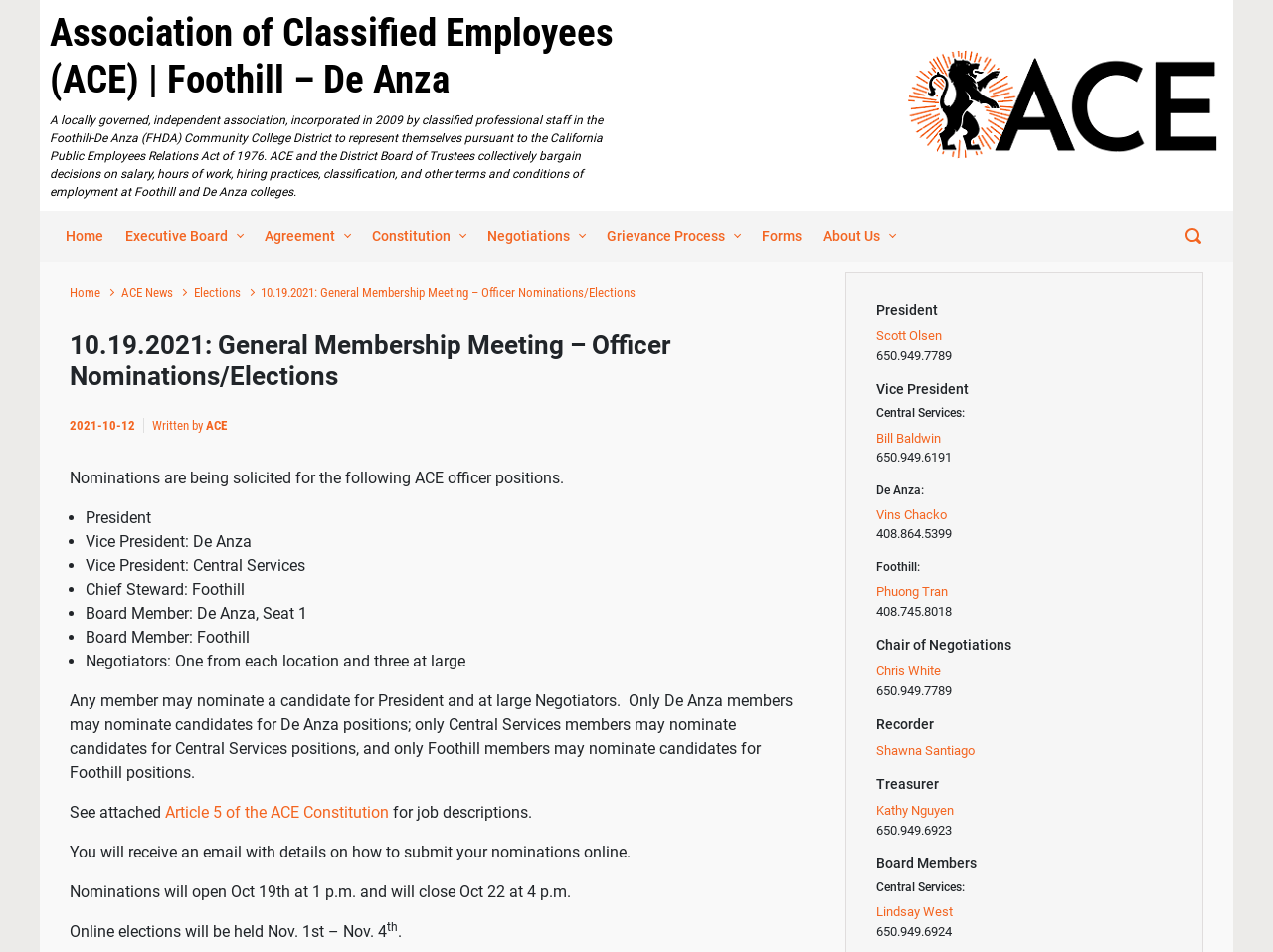Locate the bounding box of the UI element defined by this description: "ACE News". The coordinates should be given as four float numbers between 0 and 1, formatted as [left, top, right, bottom].

[0.095, 0.299, 0.136, 0.315]